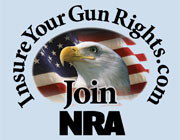By analyzing the image, answer the following question with a detailed response: What is the focus of the message in the graphic?

The caption explains that the text 'Insure Your Gun Rights.com' is prominently displayed above the eagle, emphasizing the message's focus on protecting gun ownership rights, which is the primary objective of the National Rifle Association.